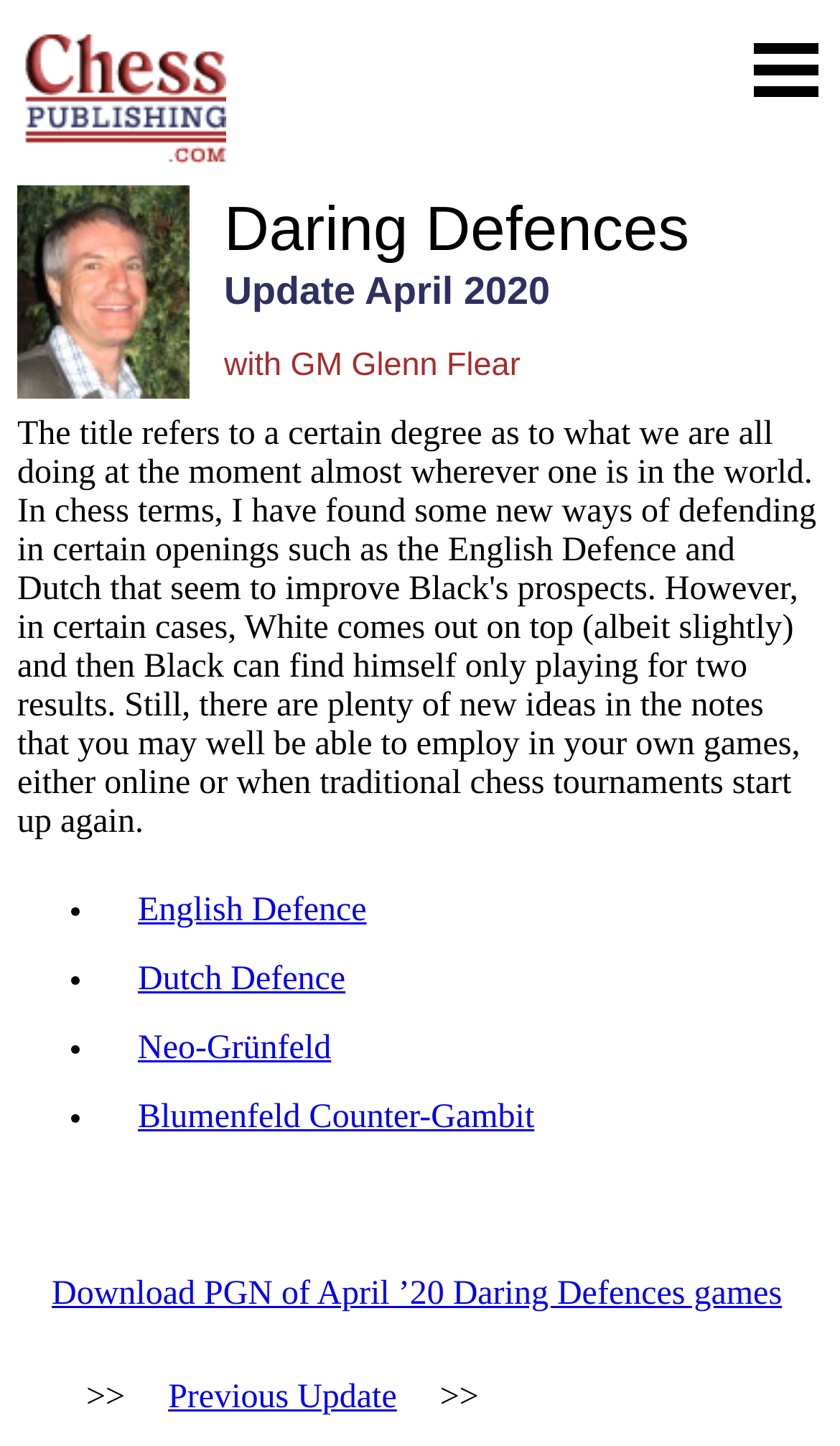Identify the bounding box of the HTML element described as: "parent_node: Open/Close Menu".

[0.021, 0.094, 0.269, 0.119]